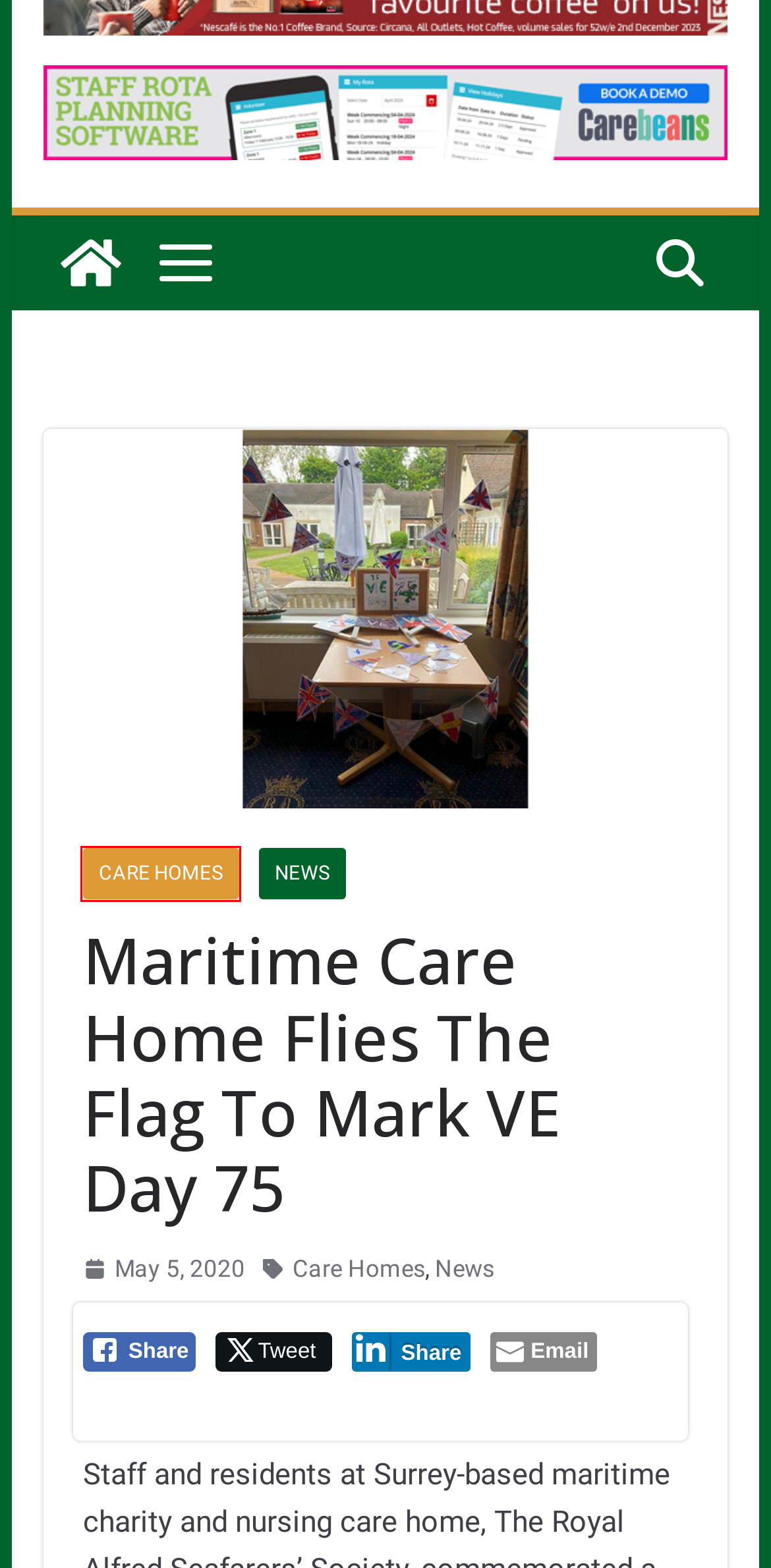You are presented with a screenshot of a webpage with a red bounding box. Select the webpage description that most closely matches the new webpage after clicking the element inside the red bounding box. The options are:
A. Welcome - Care & Occupational Therapy Show 2023
B. Vital To Identify Factors Behind COVID-19 Deaths
C. Access Group Ltd
D. Policies And Procedures Within Social Care
E. Care Home News - The Latest Social Care Industry Sector News
F. Alpha Furniture
G. Care Homes Archives
H. News Archives

G